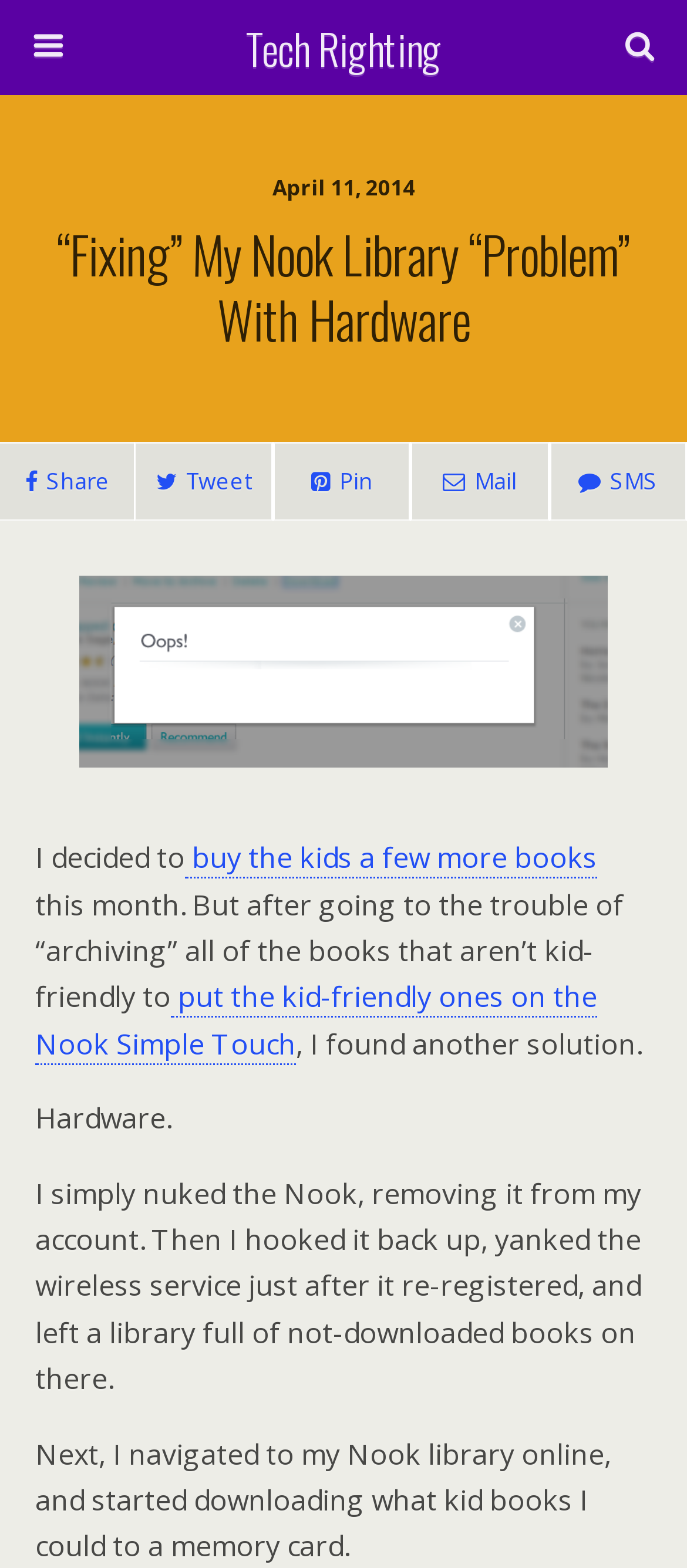Consider the image and give a detailed and elaborate answer to the question: 
What did the author do to the Nook after 'archiving' the non-kid-friendly books?

I found the answer by reading the sentence 'after going to the trouble of “archiving” all of the books that aren’t kid-friendly to put the kid-friendly ones on the Nook Simple Touch' which indicates that the author put the kid-friendly books on the Nook Simple Touch.